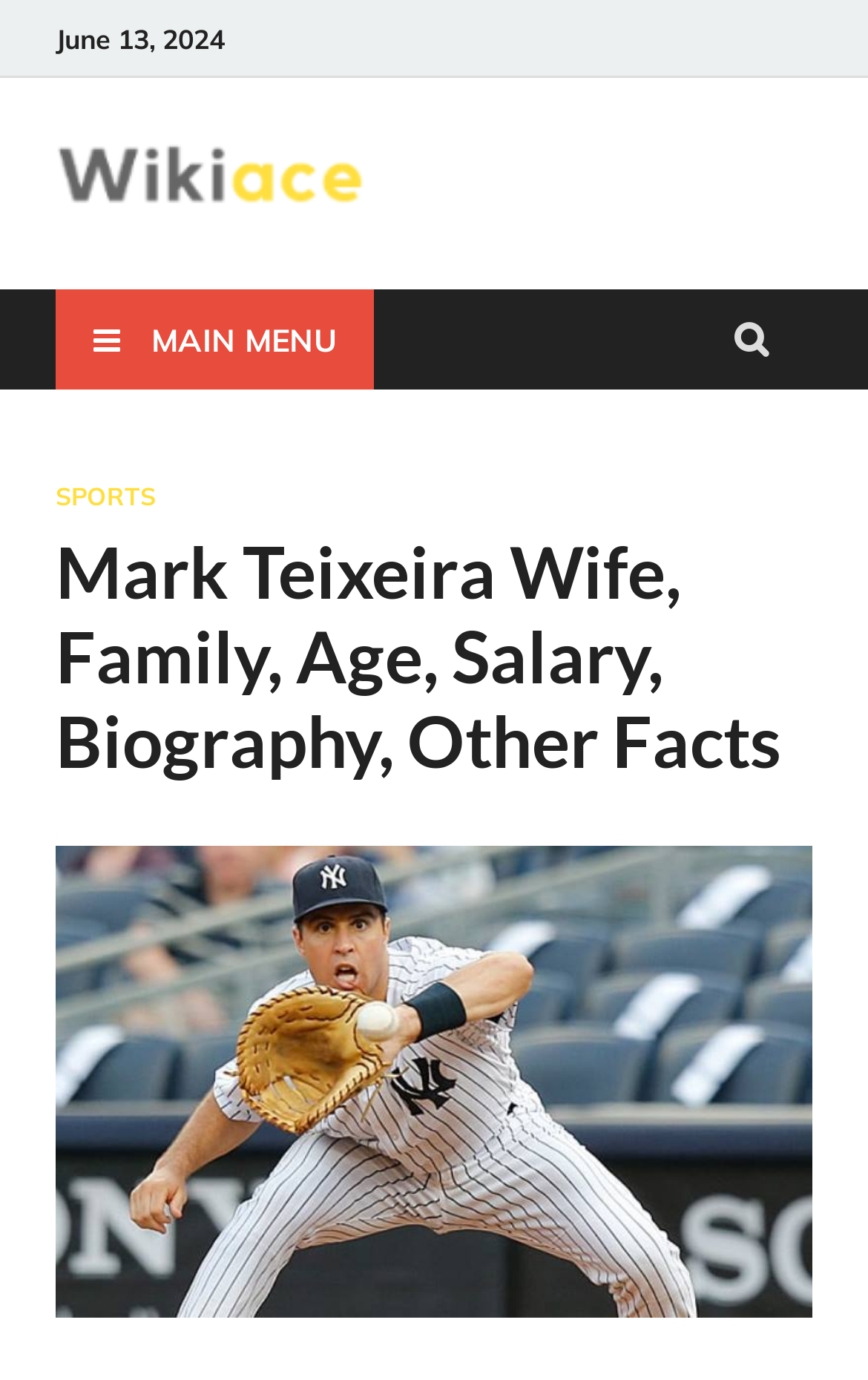Provide the bounding box coordinates for the specified HTML element described in this description: "Main Menu". The coordinates should be four float numbers ranging from 0 to 1, in the format [left, top, right, bottom].

[0.064, 0.21, 0.431, 0.282]